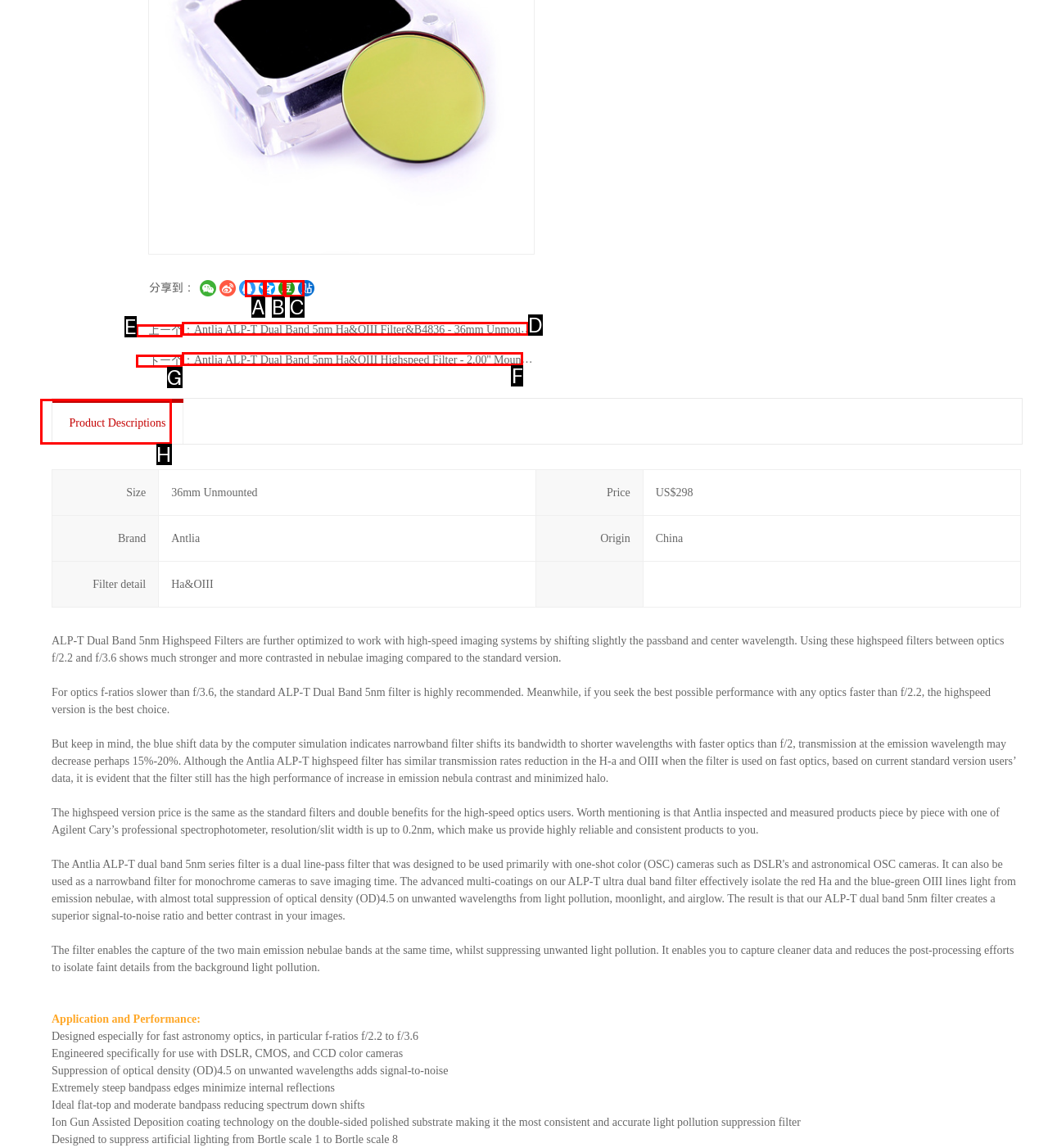Identify the option that corresponds to the given description: 3 stars 0. Reply with the letter of the chosen option directly.

None